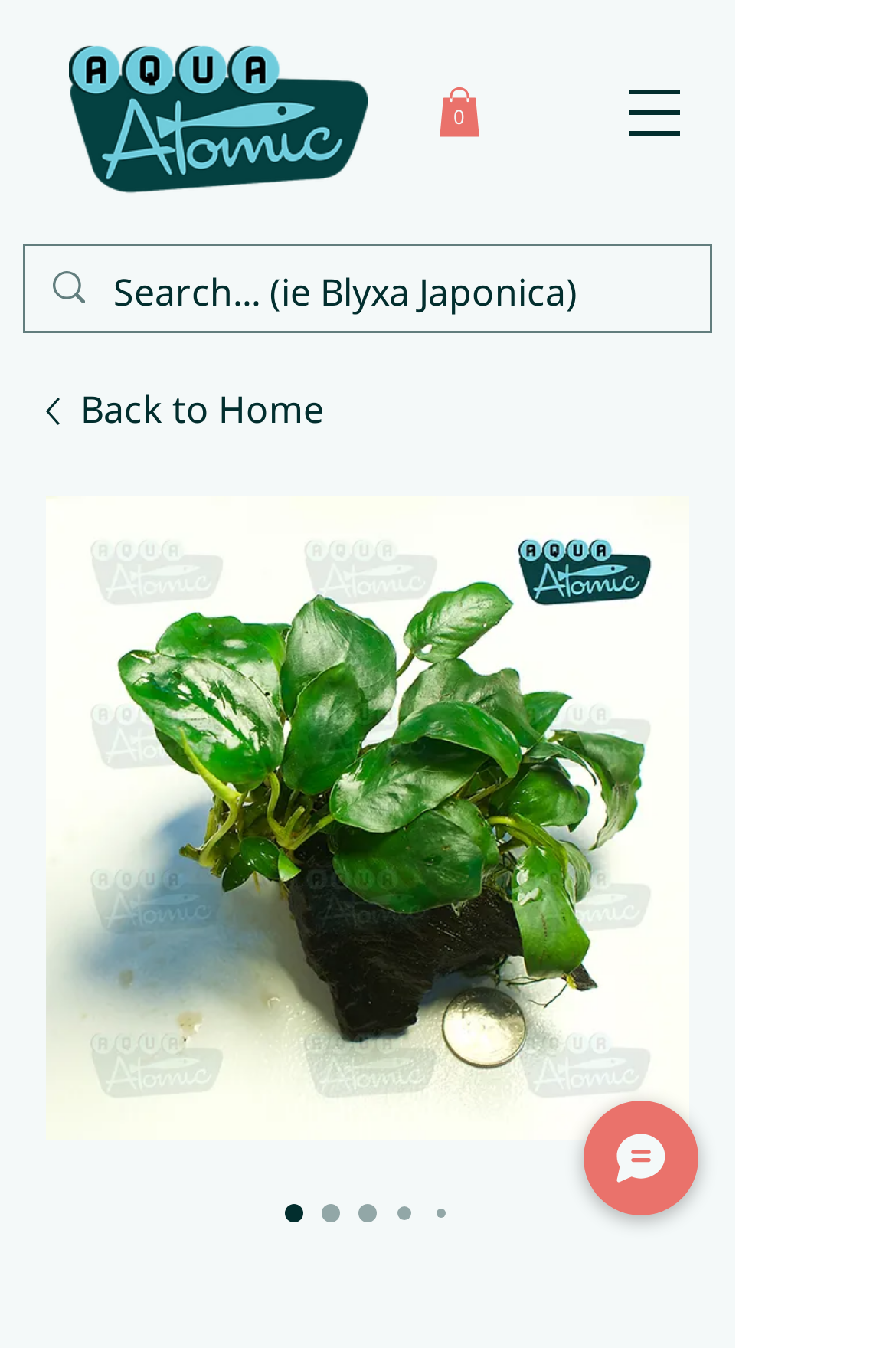Create an elaborate caption for the webpage.

This webpage is about Anubias Barteri Var Nana, a low-maintenance plant suitable for any tank. At the top center of the page, there is a link to a cart with 0 items, accompanied by an SVG icon. To the right of the cart link, an "Open navigation menu" button is located. On the top left, the Aqua Atomic logo is displayed, which is an image with a link to the logo.

Below the logo, a search bar is situated, featuring a search icon, a text input field, and a "Back to Home" link with an icon. The search bar is relatively wide, spanning about two-thirds of the page width.

The main content of the page is focused on Anubias Barteri, with a large image of the plant taking up most of the page's height. Above the image, there are five radio buttons with the same label "Anubias Barteri", with one of them being checked.

At the bottom right of the page, a "Chat" button is located, accompanied by an icon. Overall, the page has a simple layout with a prominent display of the plant image and relevant information about it.